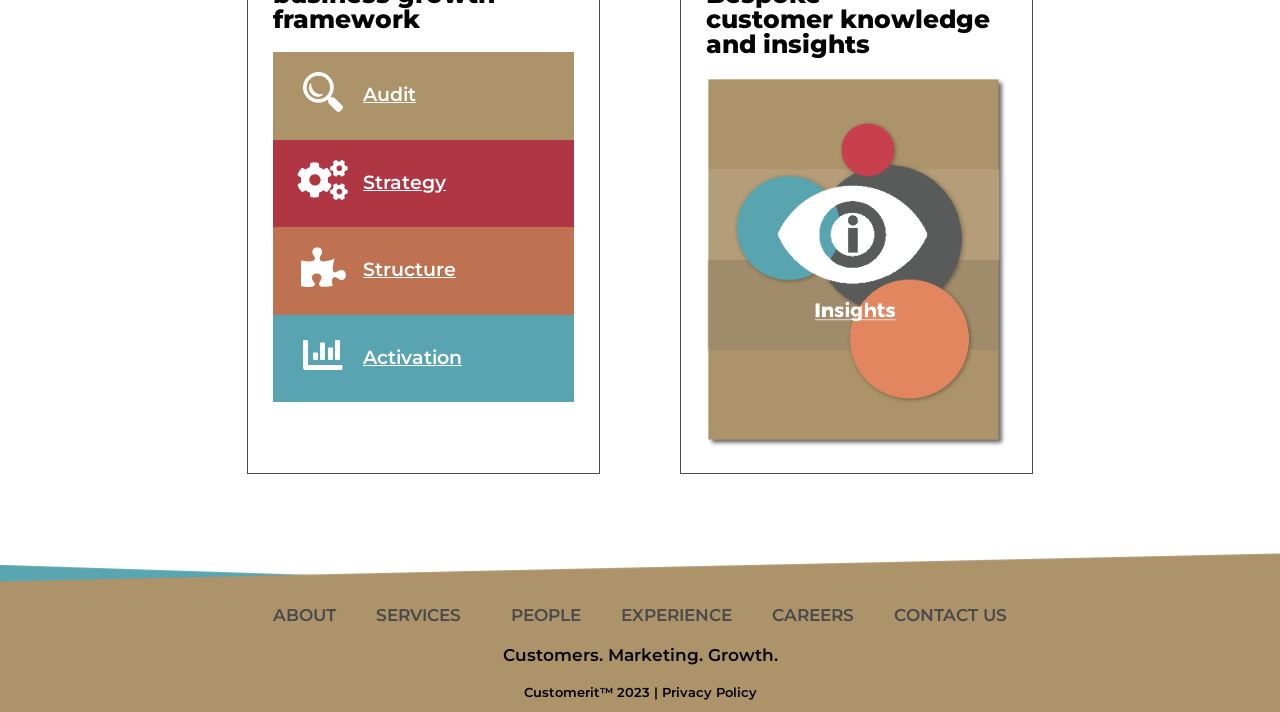Answer the question briefly using a single word or phrase: 
What is written below the 'Activation' link?

and insights